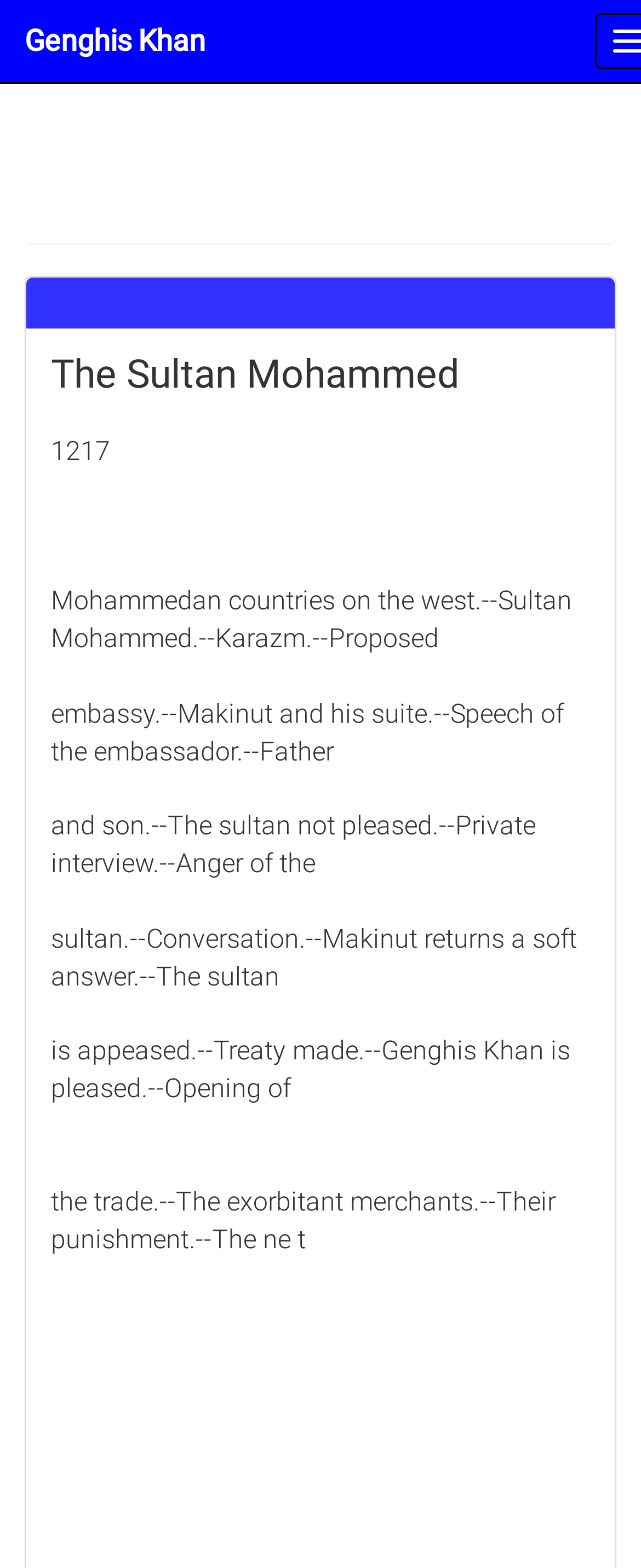Give a concise answer of one word or phrase to the question: 
What is the purpose of Makinut's visit?

Proposed embassy